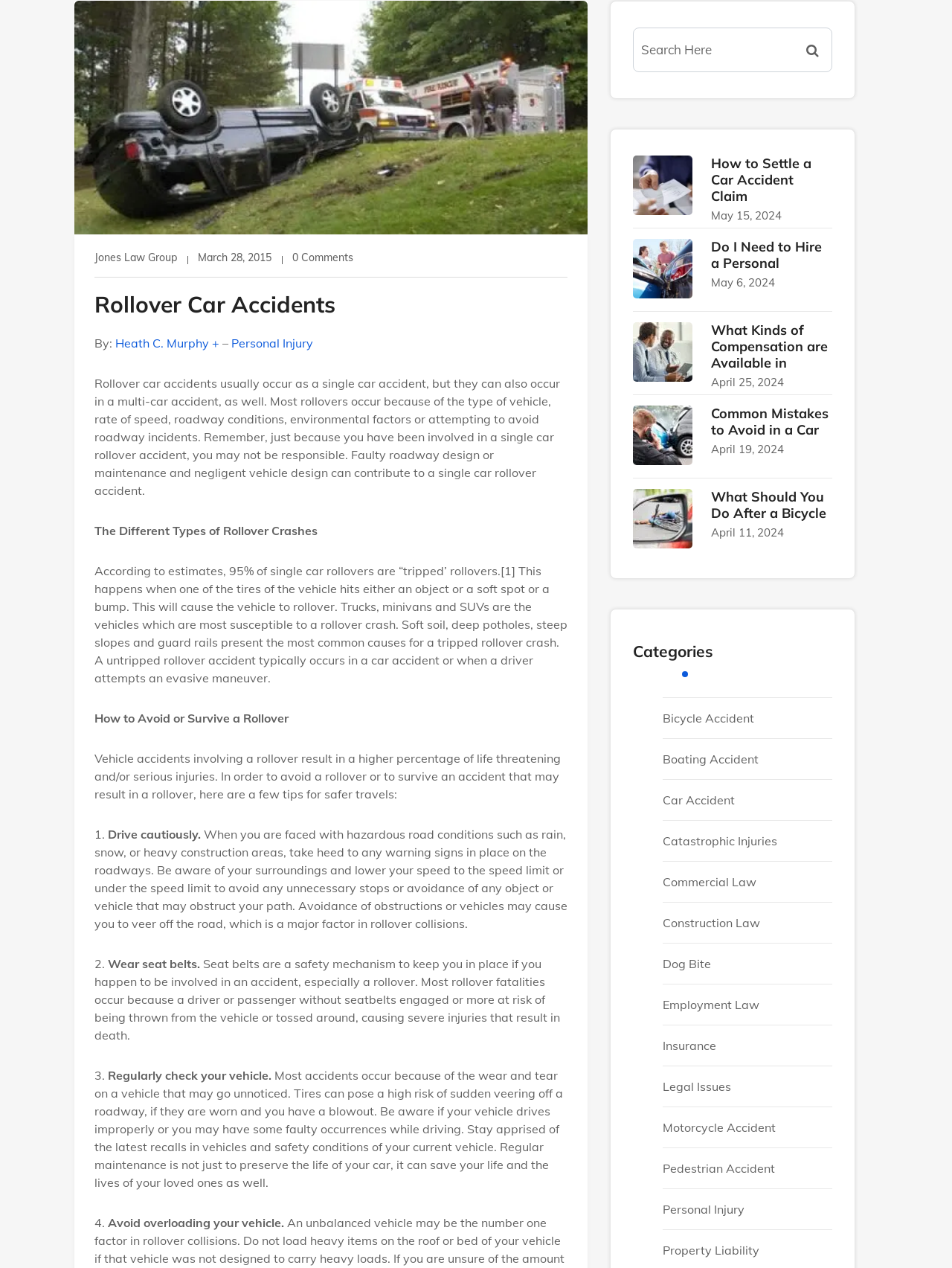Identify the bounding box for the UI element described as: "Jones Law Group". The coordinates should be four float numbers between 0 and 1, i.e., [left, top, right, bottom].

[0.099, 0.197, 0.186, 0.21]